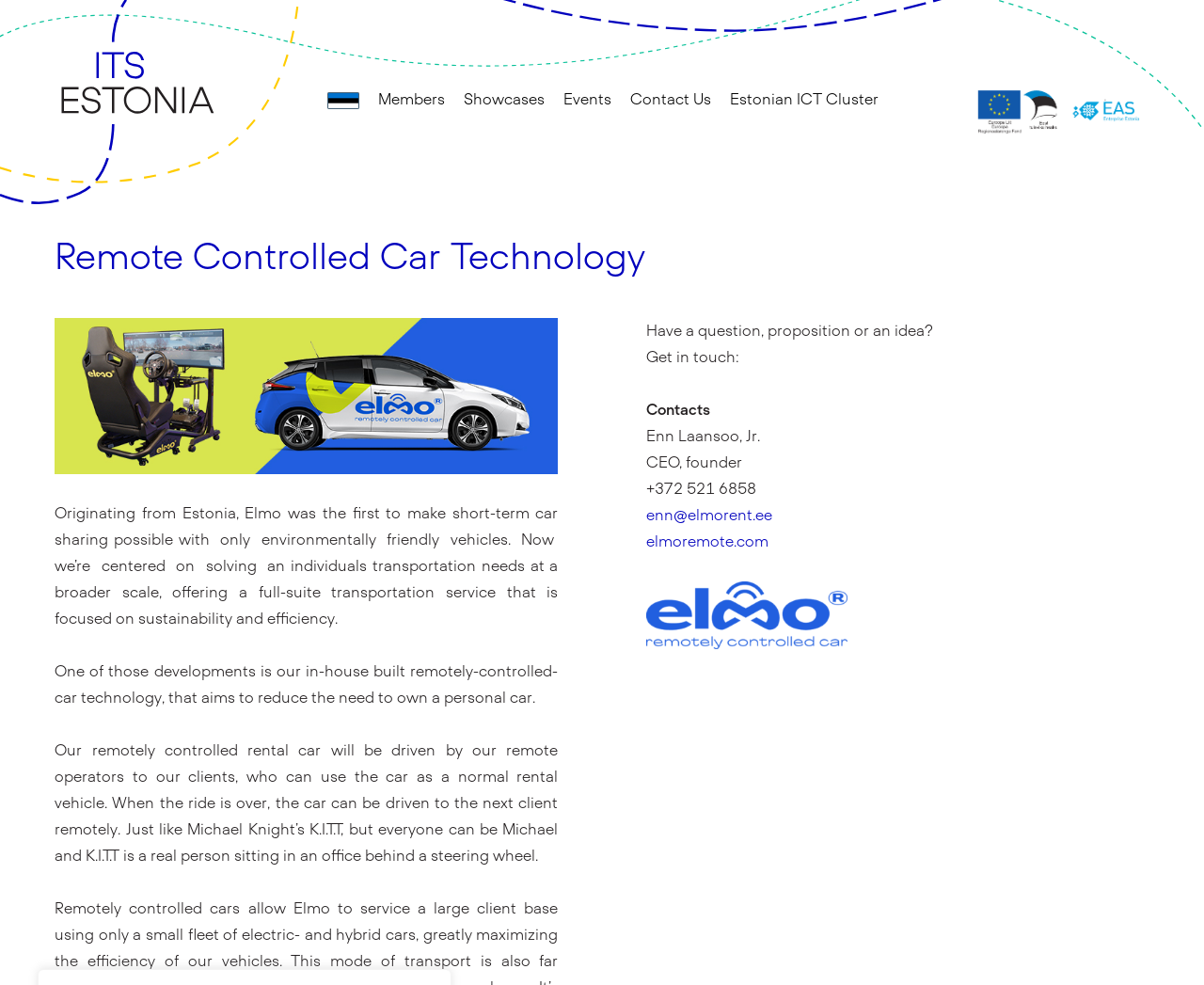Please locate the bounding box coordinates of the element that needs to be clicked to achieve the following instruction: "Click on ITS link". The coordinates should be four float numbers between 0 and 1, i.e., [left, top, right, bottom].

[0.0, 0.097, 0.19, 0.113]